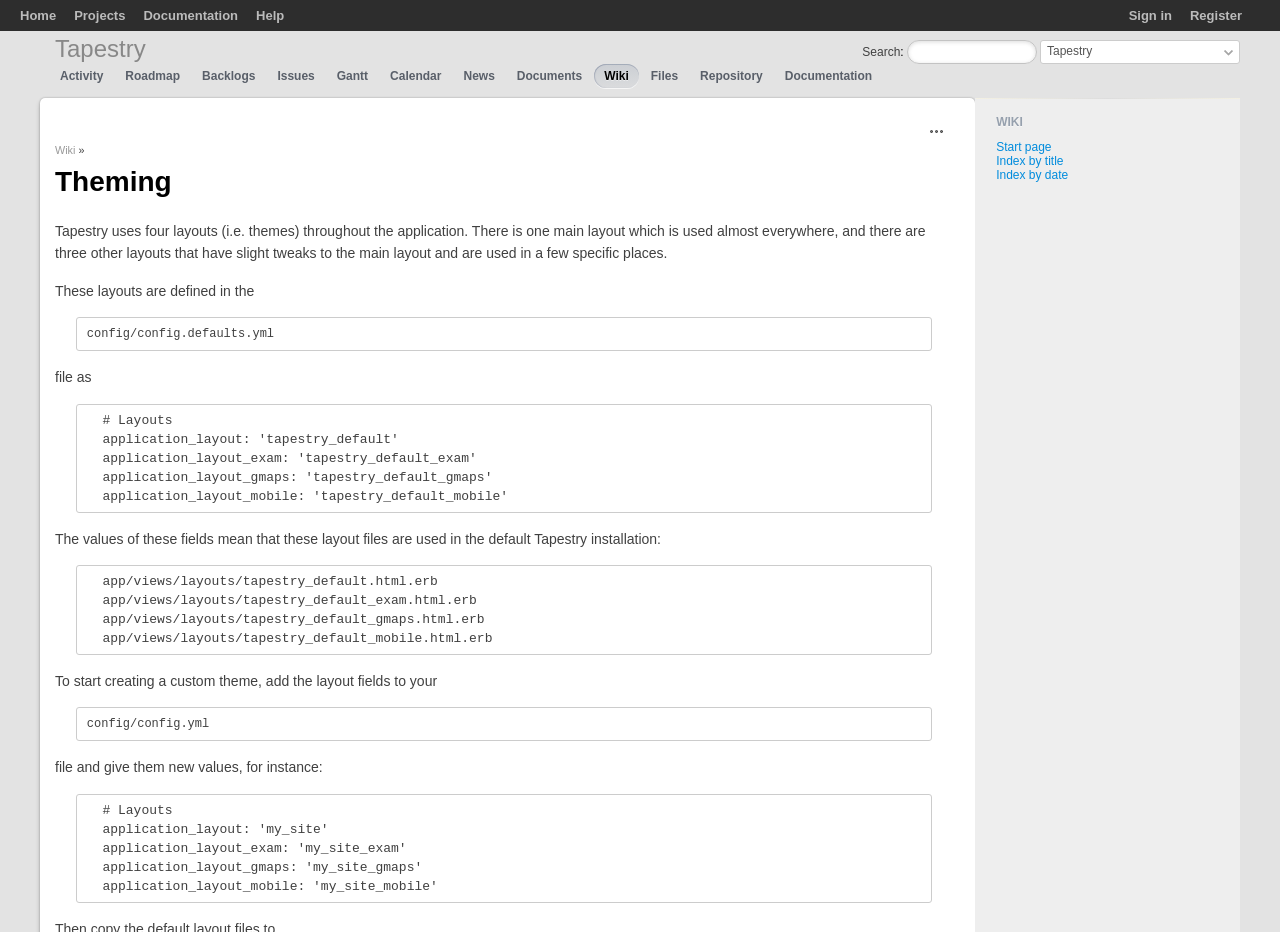What is the name of the application?
Carefully examine the image and provide a detailed answer to the question.

The name of the application is Tapestry, which can be found in the heading element with the text 'Tapestry' and also in the static text element with the same text.